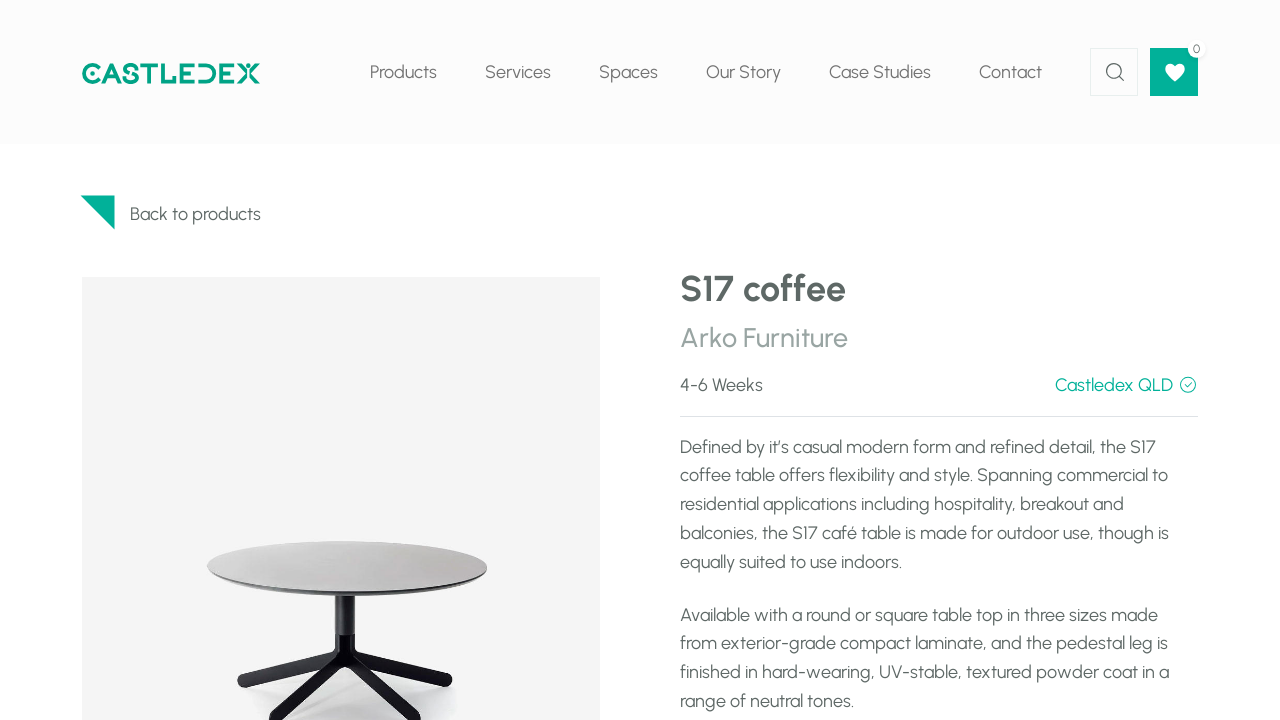Can you specify the bounding box coordinates for the region that should be clicked to fulfill this instruction: "View the Case Studies page".

[0.629, 0.069, 0.746, 0.131]